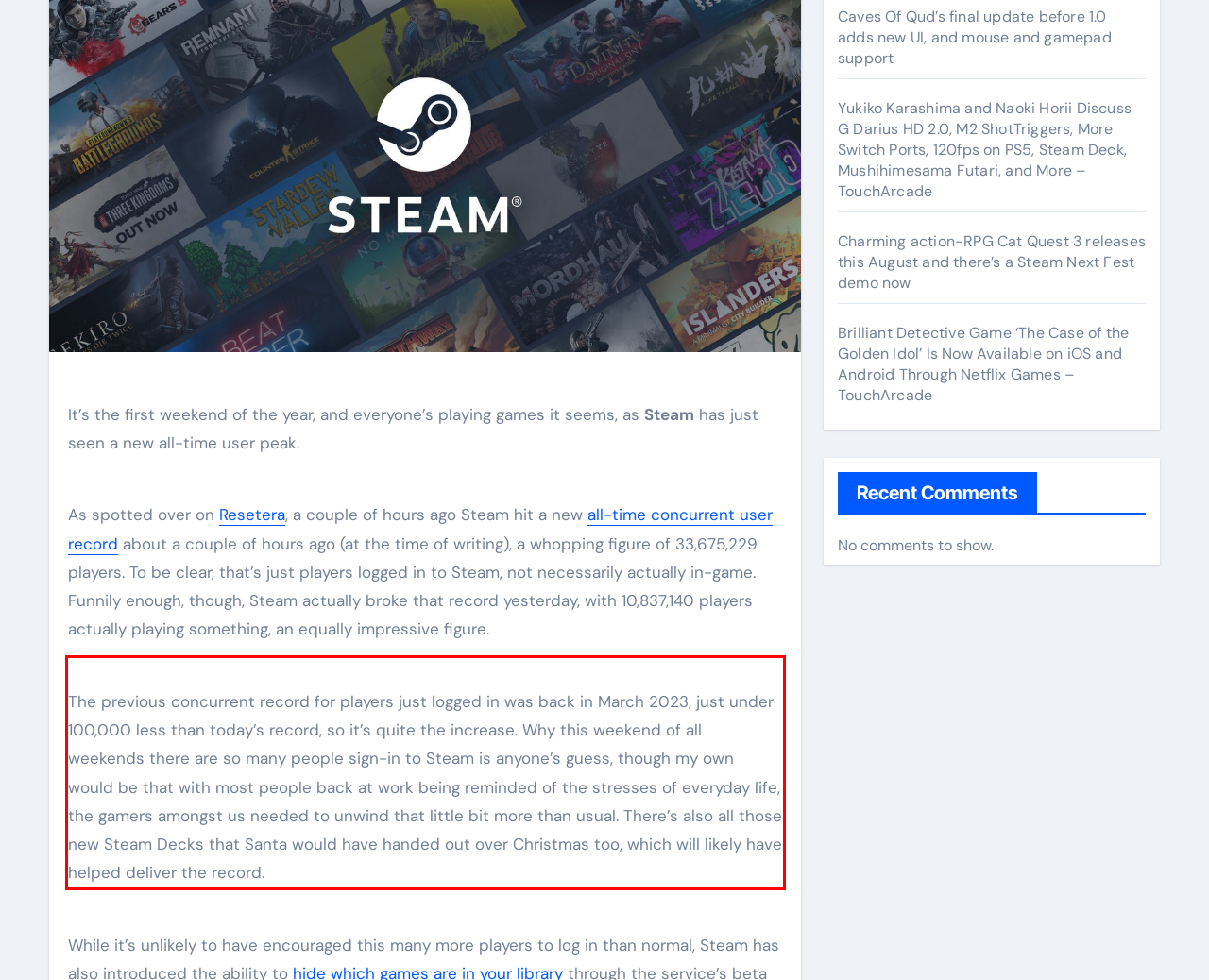Within the screenshot of the webpage, there is a red rectangle. Please recognize and generate the text content inside this red bounding box.

The previous concurrent record for players just logged in was back in March 2023, just under 100,000 less than today’s record, so it’s quite the increase. Why this weekend of all weekends there are so many people sign-in to Steam is anyone’s guess, though my own would be that with most people back at work being reminded of the stresses of everyday life, the gamers amongst us needed to unwind that little bit more than usual. There’s also all those new Steam Decks that Santa would have handed out over Christmas too, which will likely have helped deliver the record.